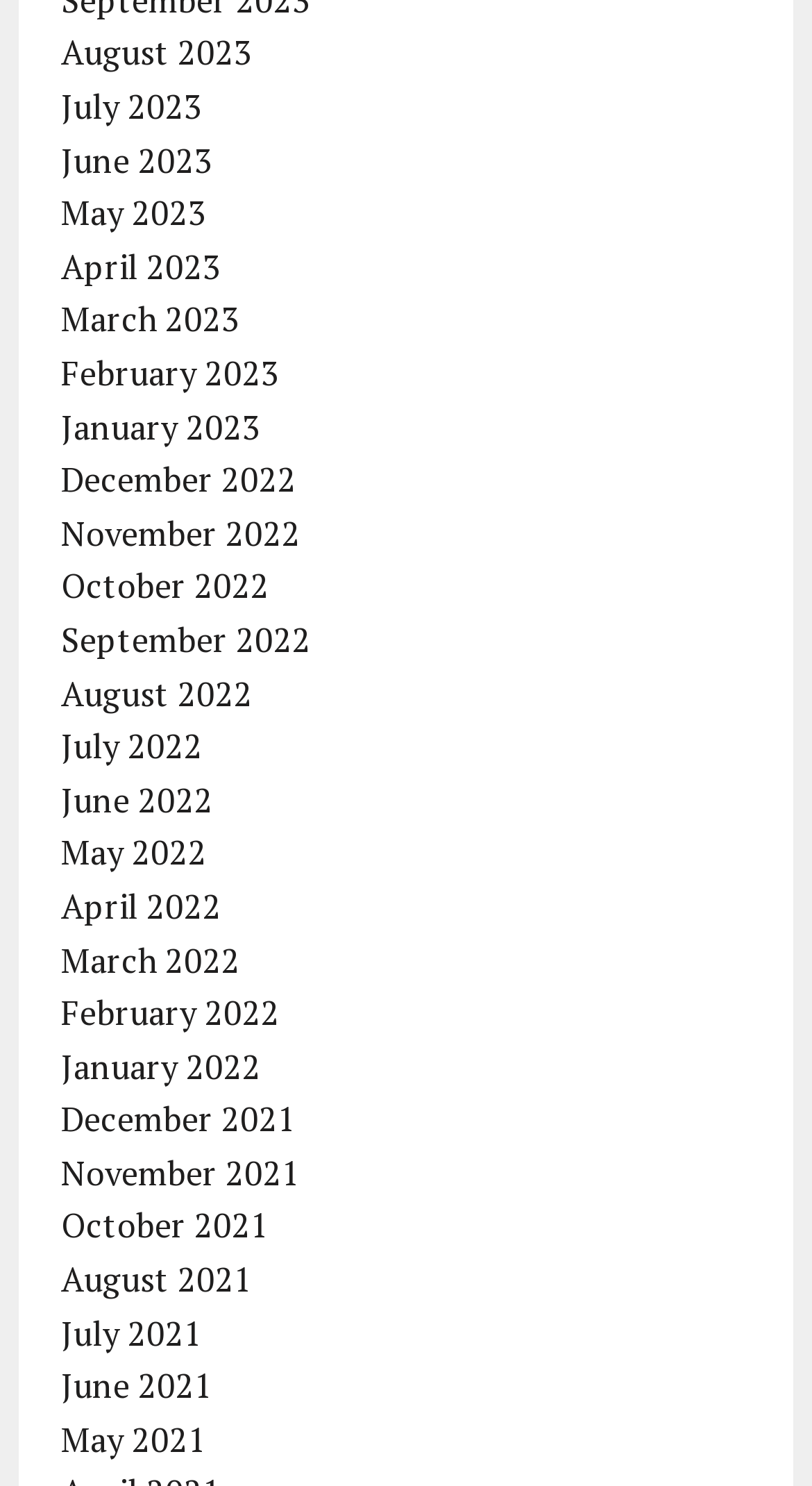Bounding box coordinates must be specified in the format (top-left x, top-left y, bottom-right x, bottom-right y). All values should be floating point numbers between 0 and 1. What are the bounding box coordinates of the UI element described as: December 2021

[0.075, 0.738, 0.365, 0.769]